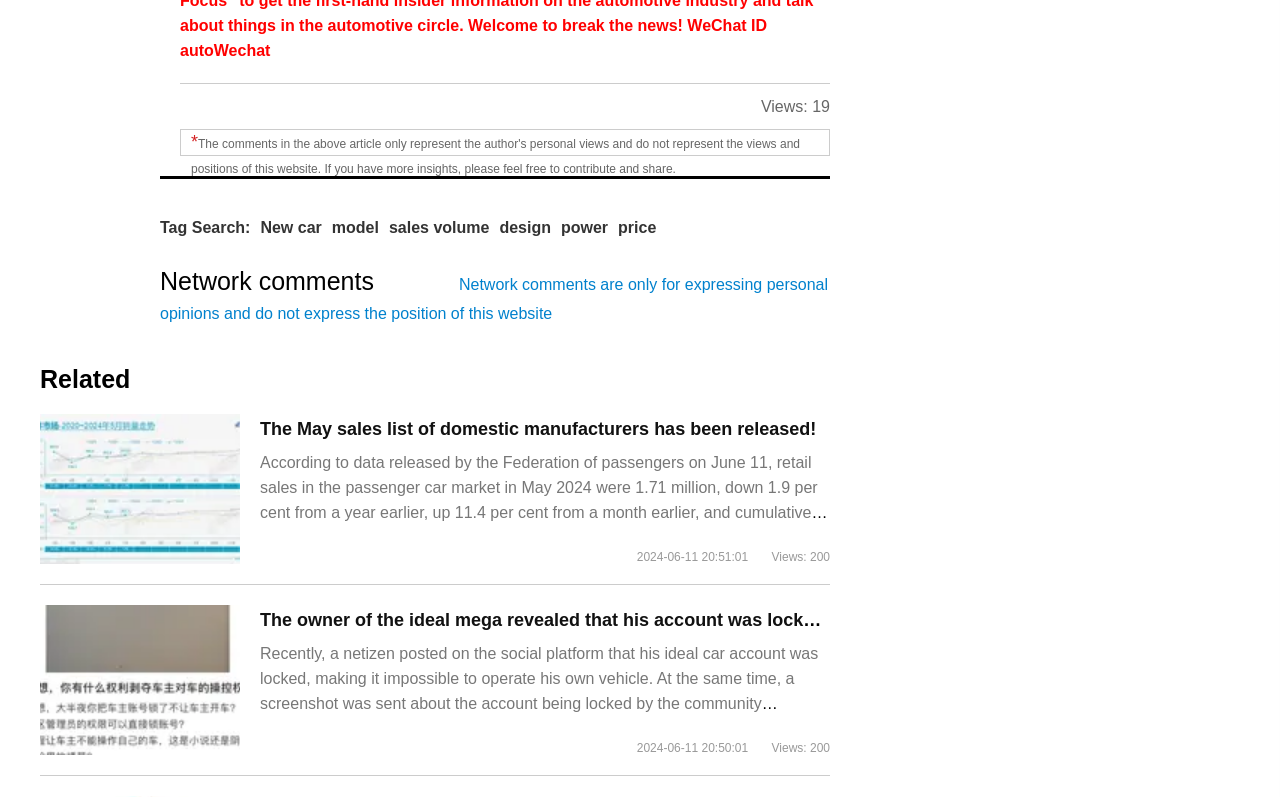Locate the bounding box of the UI element based on this description: "+ Google Map". Provide four float numbers between 0 and 1 as [left, top, right, bottom].

None